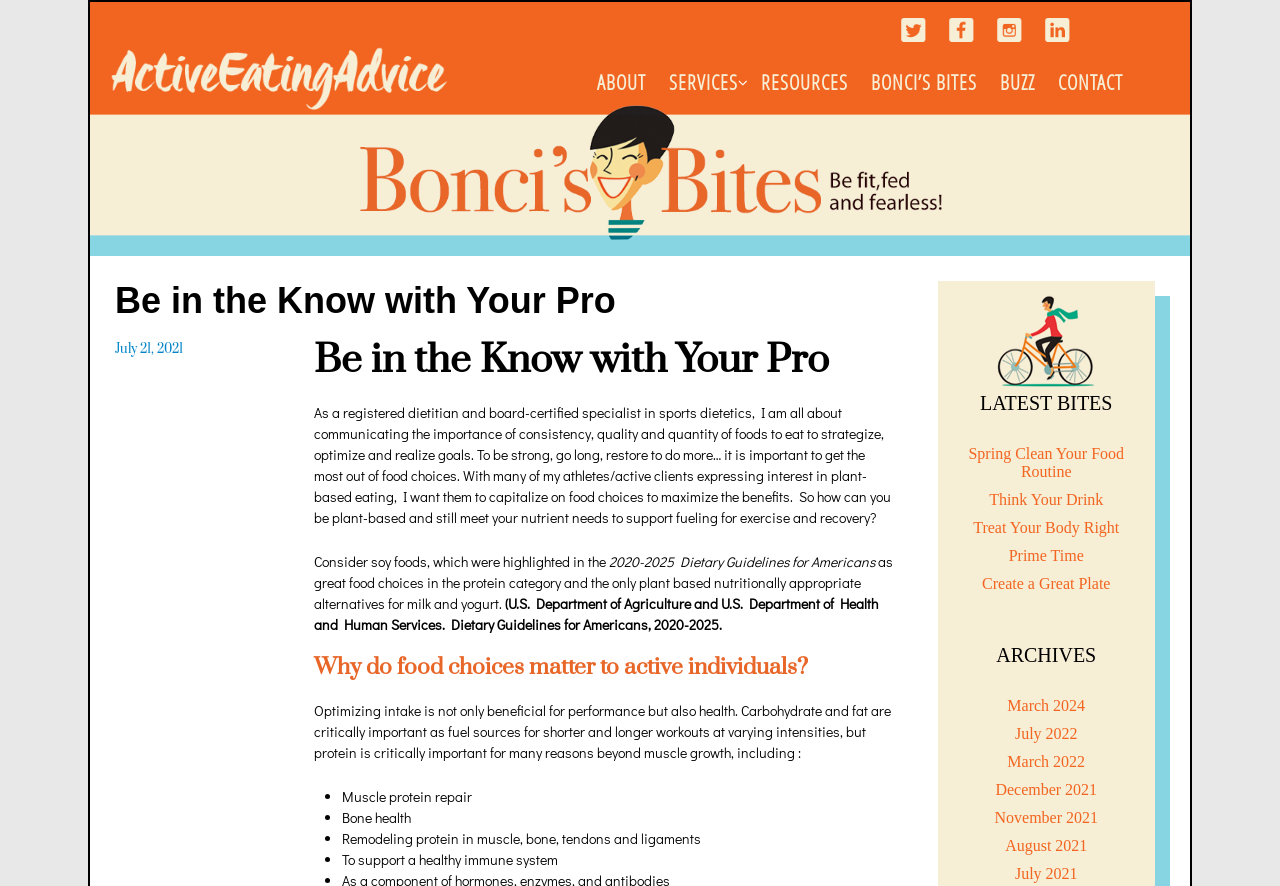Extract the bounding box coordinates for the UI element described by the text: "Treat Your Body Right". The coordinates should be in the form of [left, top, right, bottom] with values between 0 and 1.

[0.74, 0.585, 0.895, 0.606]